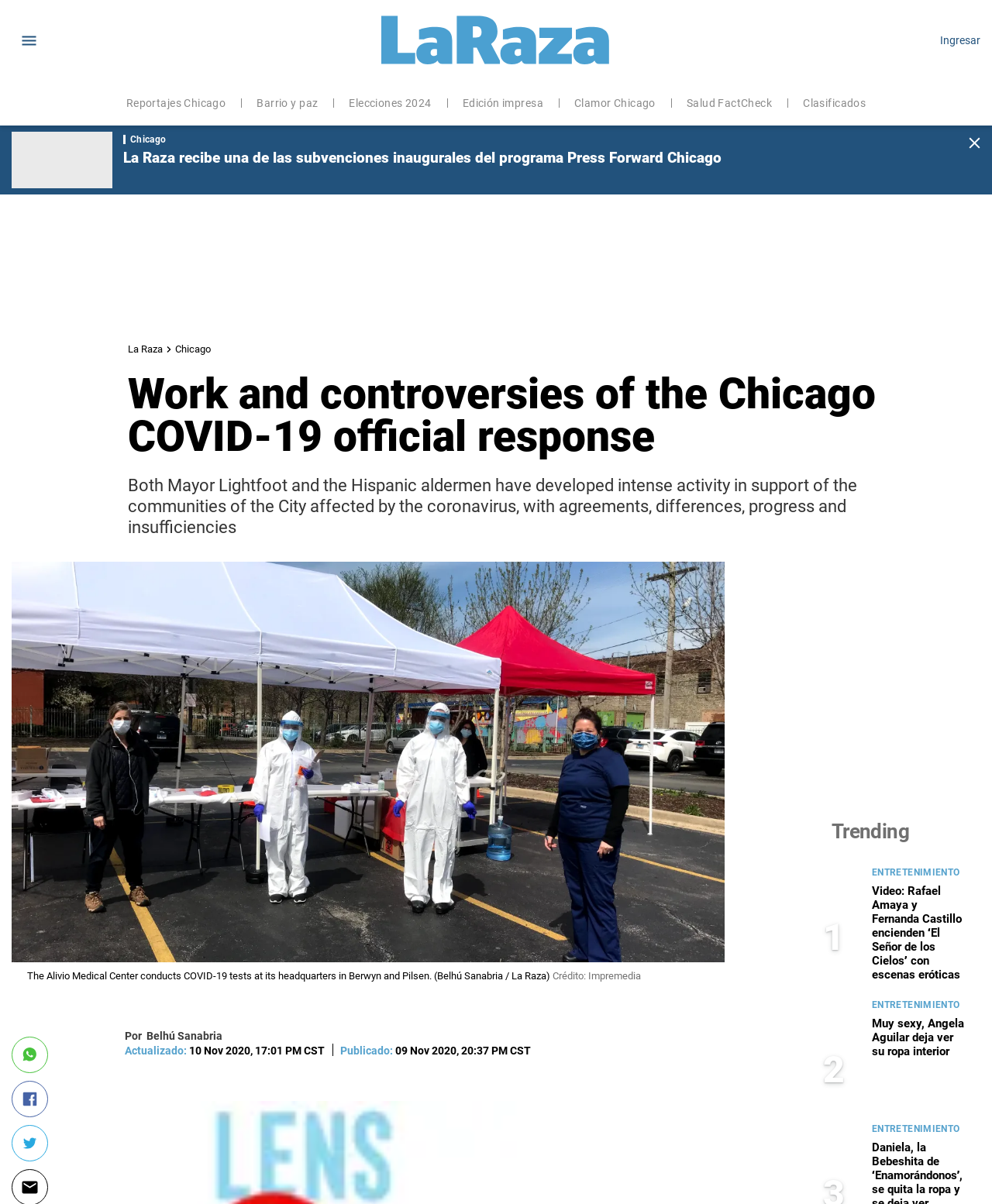Please locate the bounding box coordinates of the element that should be clicked to achieve the given instruction: "Open the menu".

[0.012, 0.019, 0.047, 0.048]